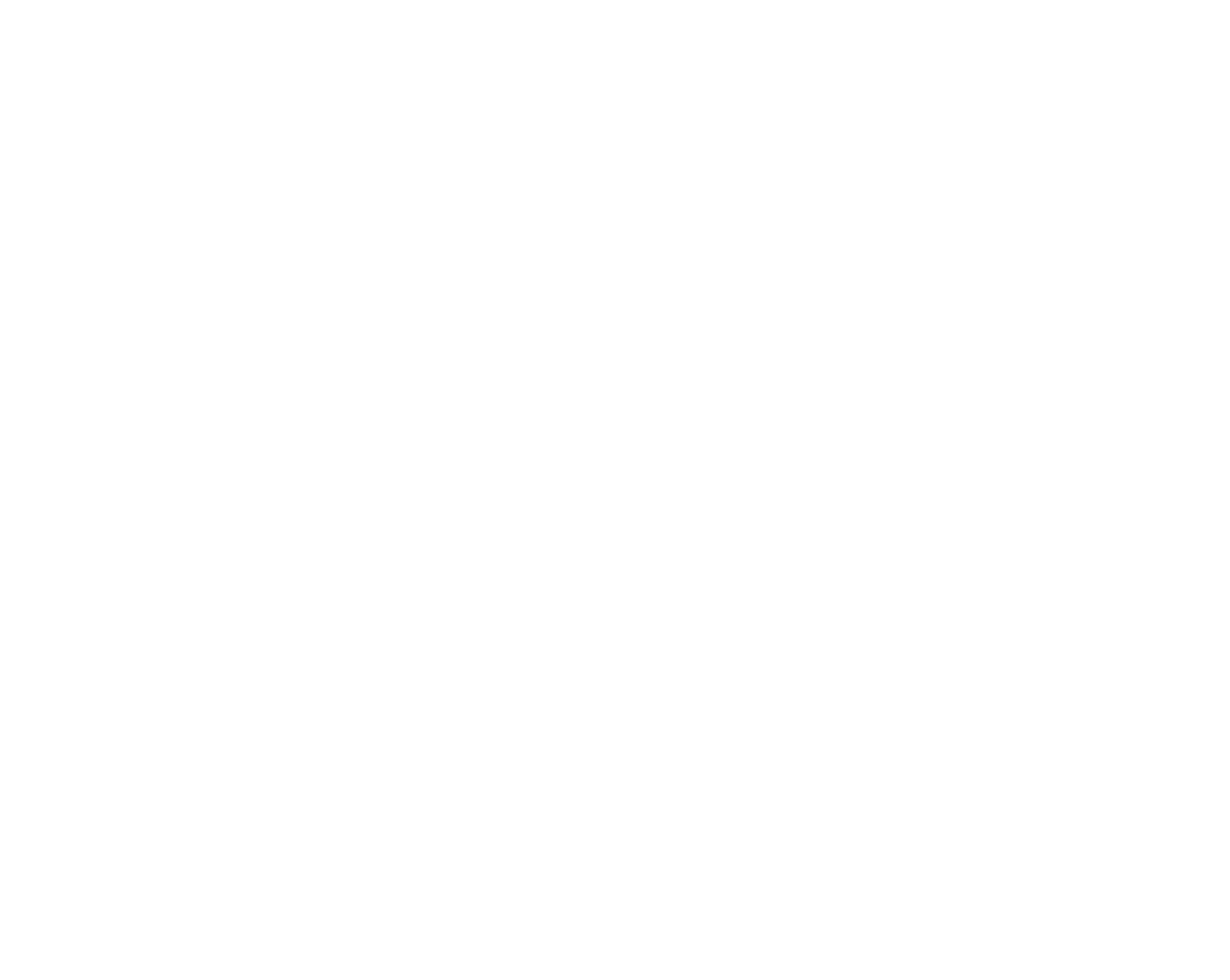What is the main focus of the company? Based on the image, give a response in one word or a short phrase.

Rental of industrial facilities